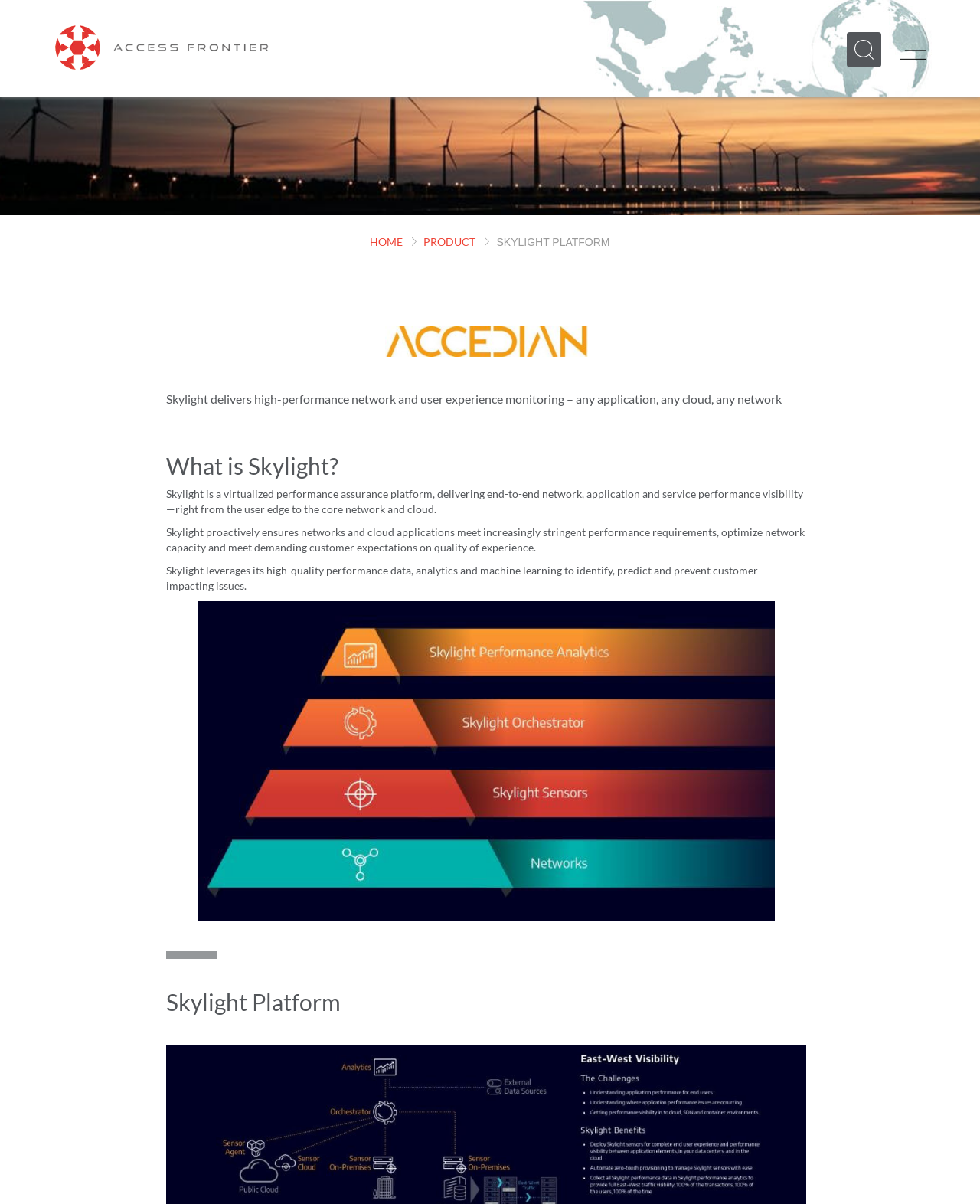What does Skylight deliver?
Examine the image and provide an in-depth answer to the question.

The answer can be found in the heading element 'Skylight delivers high-performance network and user experience monitoring – any application, any cloud, any network' located at [0.17, 0.271, 0.823, 0.339].